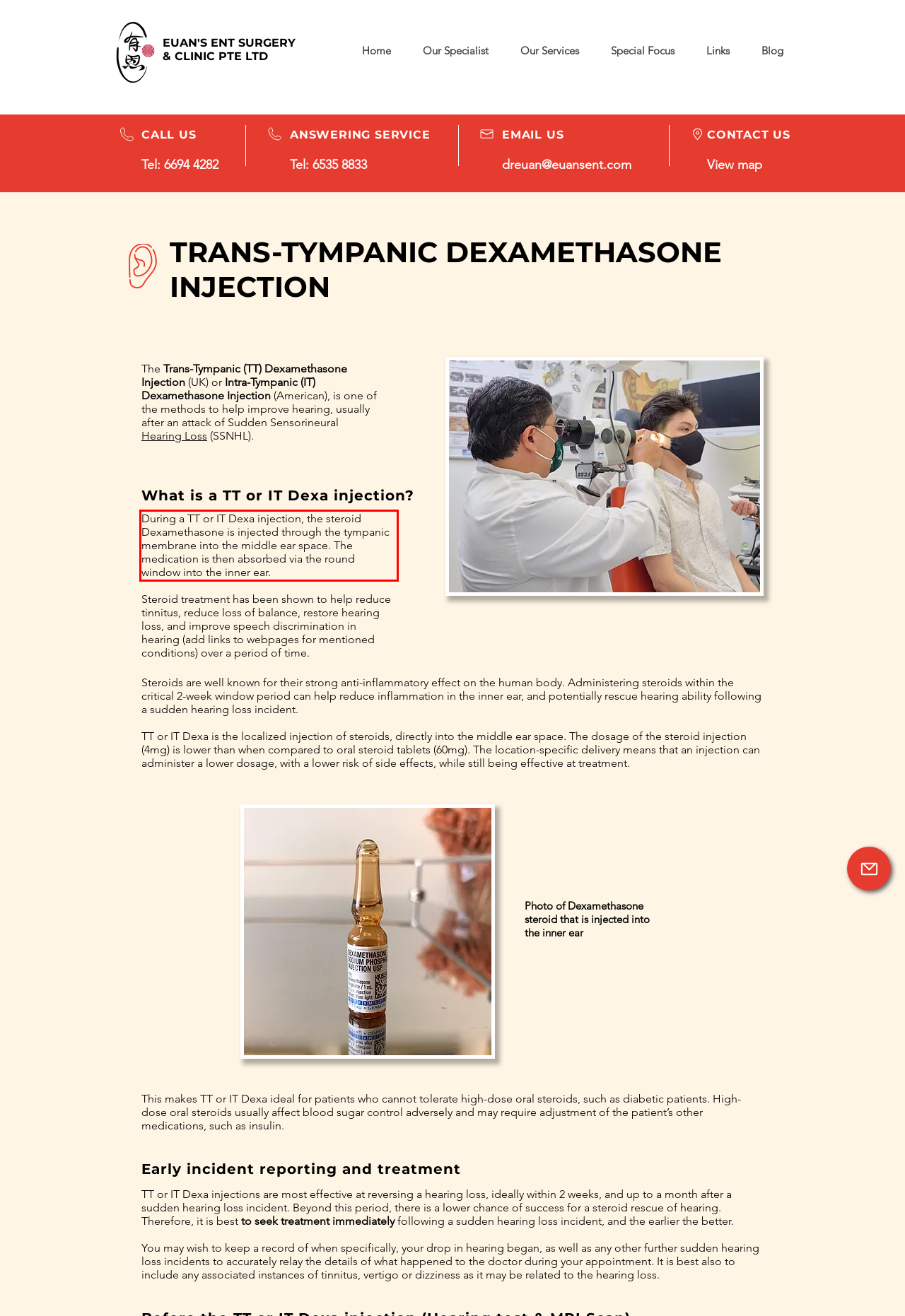Identify the red bounding box in the webpage screenshot and perform OCR to generate the text content enclosed.

During a TT or IT Dexa injection, the steroid Dexamethasone is injected through the tympanic membrane into the middle ear space. The medication is then absorbed via the round window into the inner ear.